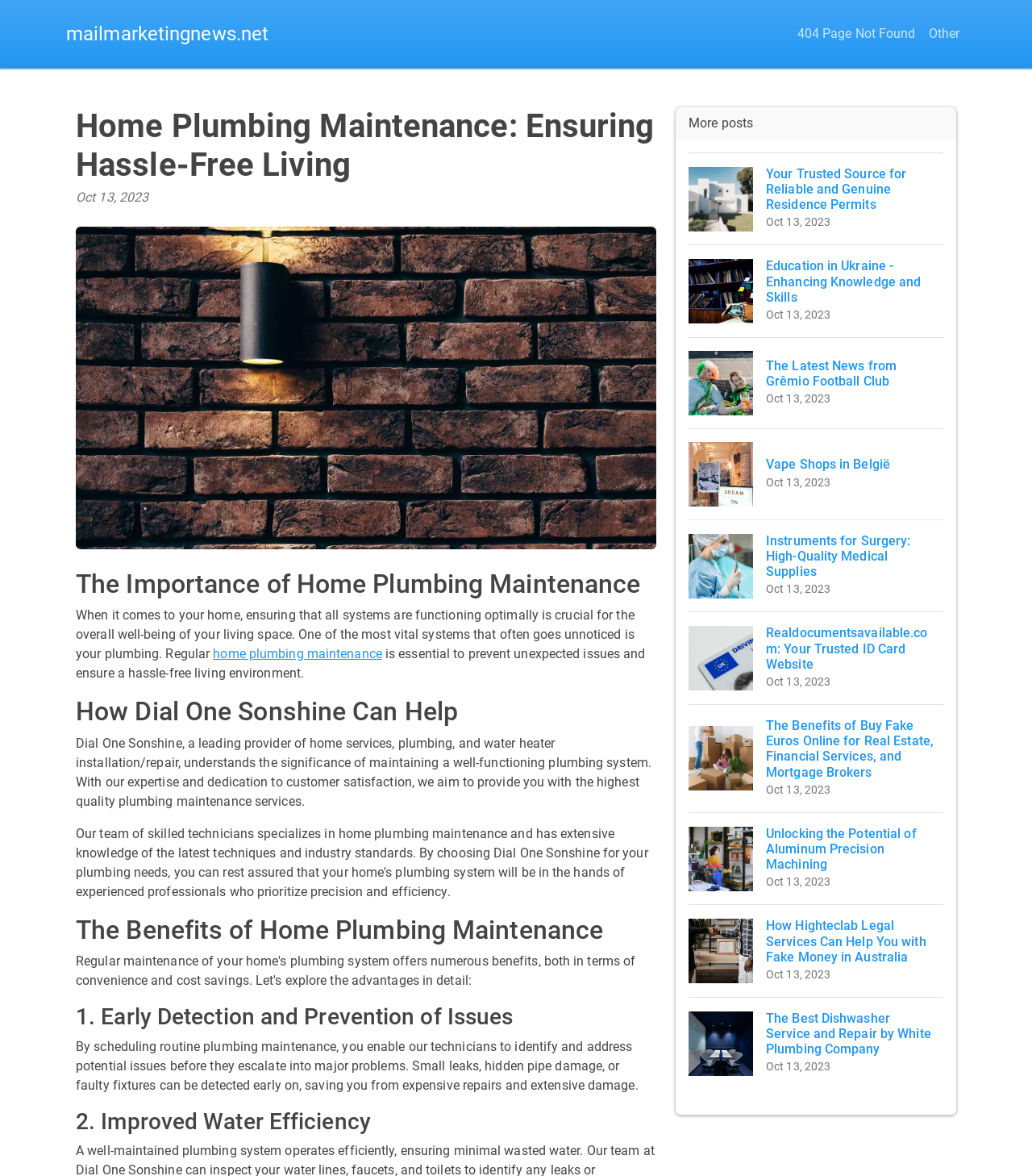Please answer the following query using a single word or phrase: 
What is the date mentioned in the webpage?

Oct 13, 2023